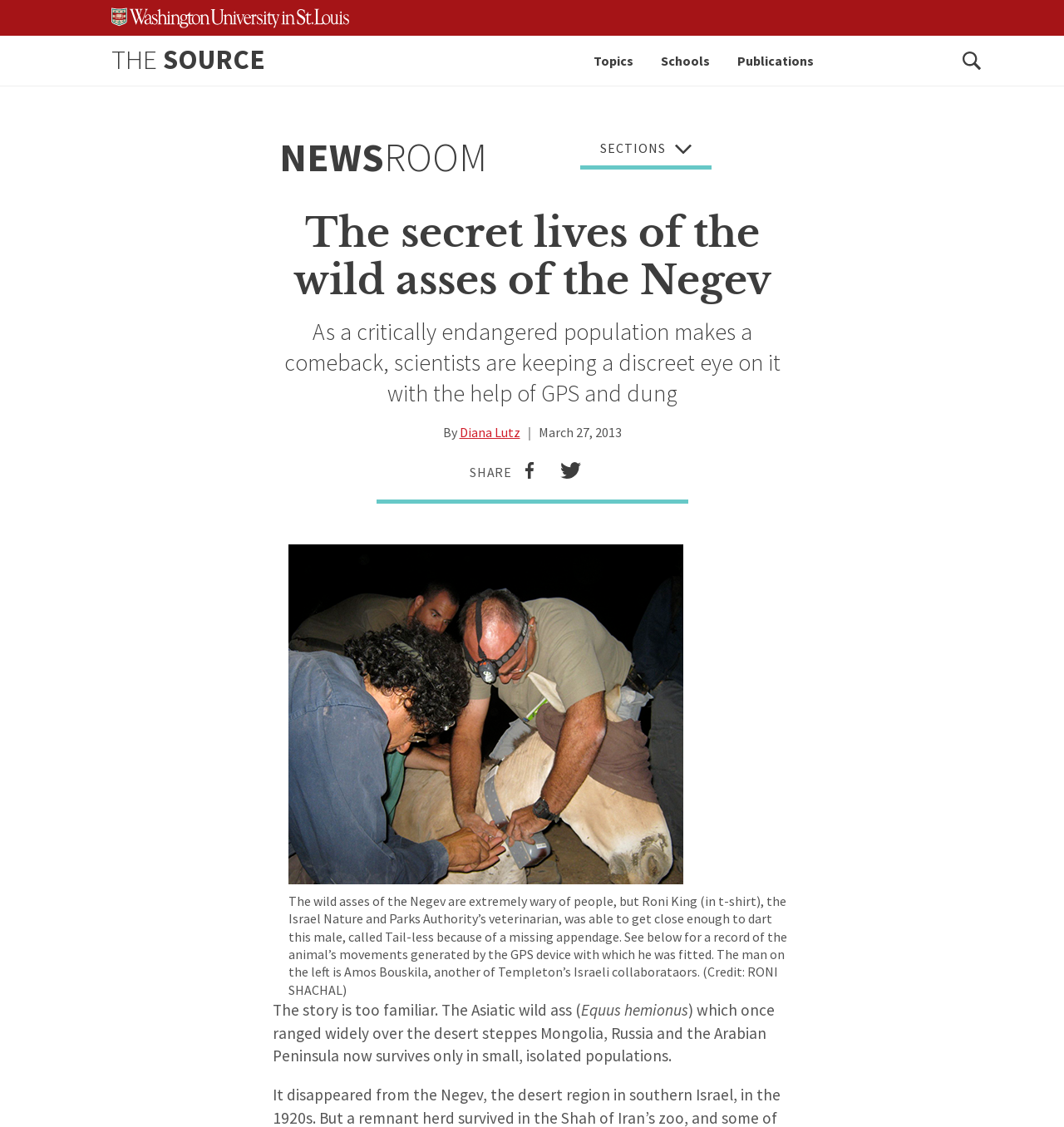What is the name of the publication?
Based on the visual details in the image, please answer the question thoroughly.

I found the answer by looking at the top navigation bar, where I saw a link with the text 'THE SOURCE', which suggests that it is the name of the publication.